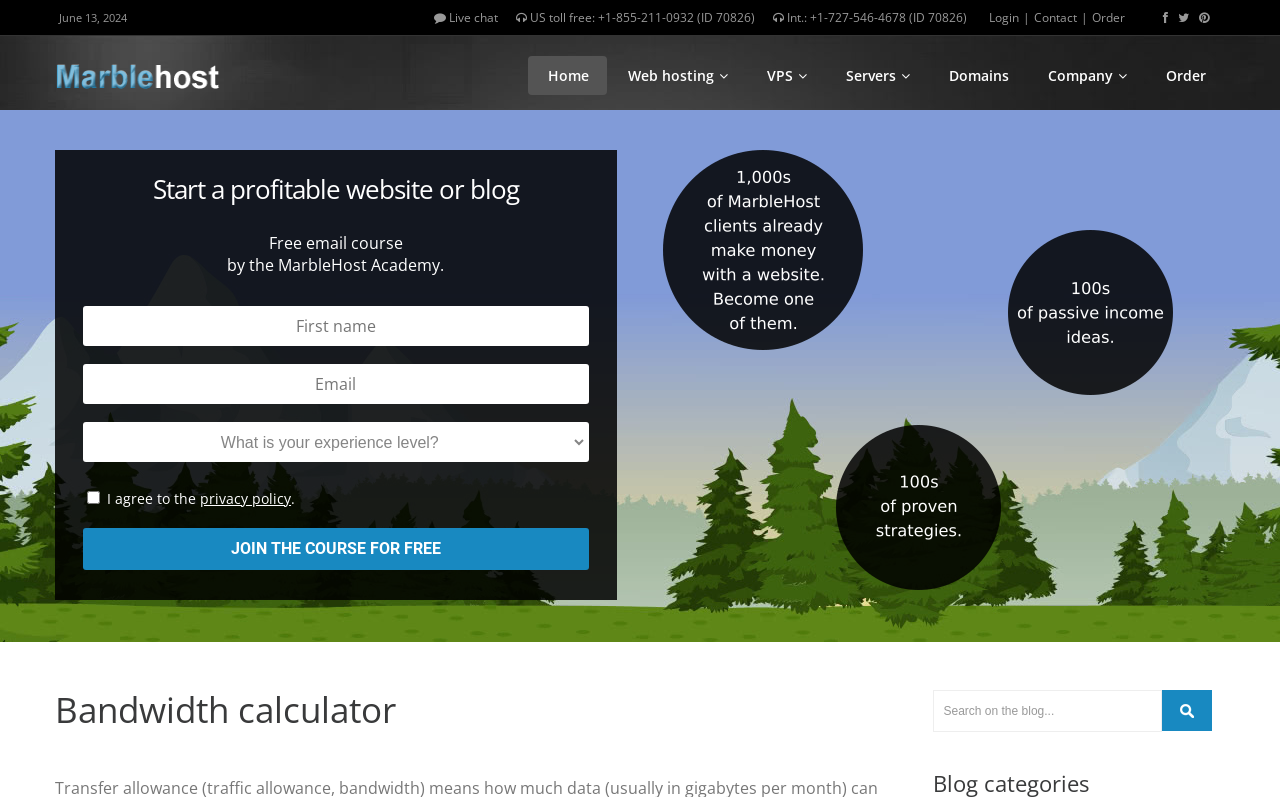Please locate the bounding box coordinates of the region I need to click to follow this instruction: "Check the privacy policy".

[0.156, 0.614, 0.227, 0.637]